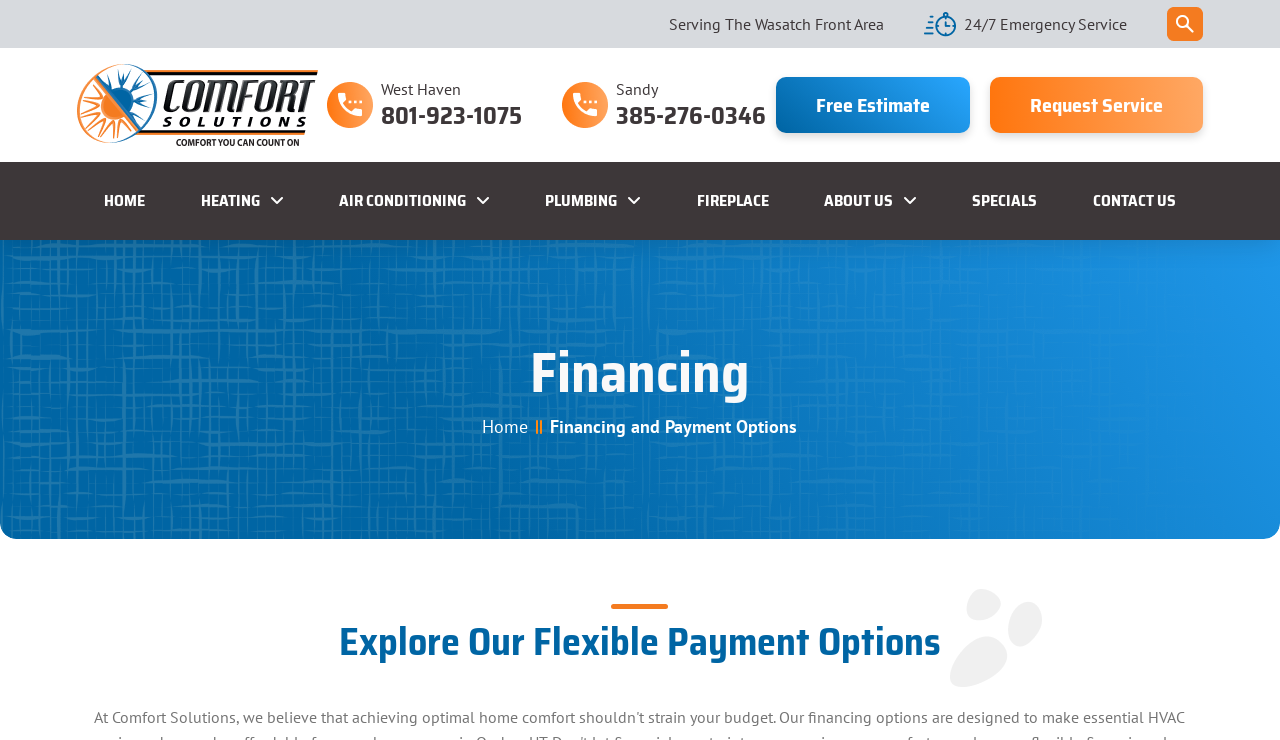What services are offered by Comfort Solutions?
Provide a fully detailed and comprehensive answer to the question.

I found the answer by looking at the link elements in the navigation menu, which include 'HEATING', 'AIR CONDITIONING', 'PLUMBING', and 'FIREPLACE'.